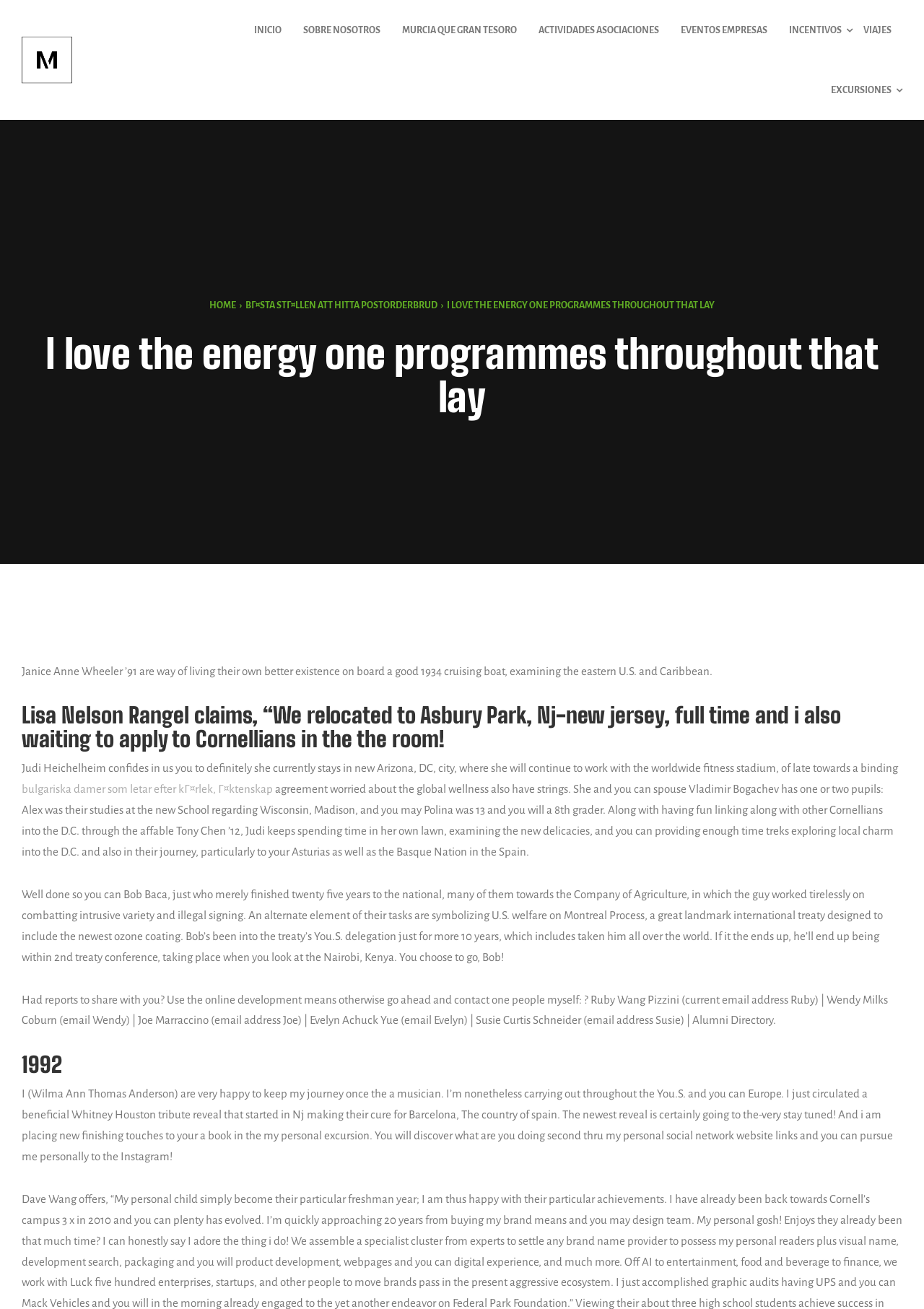Please answer the following query using a single word or phrase: 
What is the last link on the webpage?

